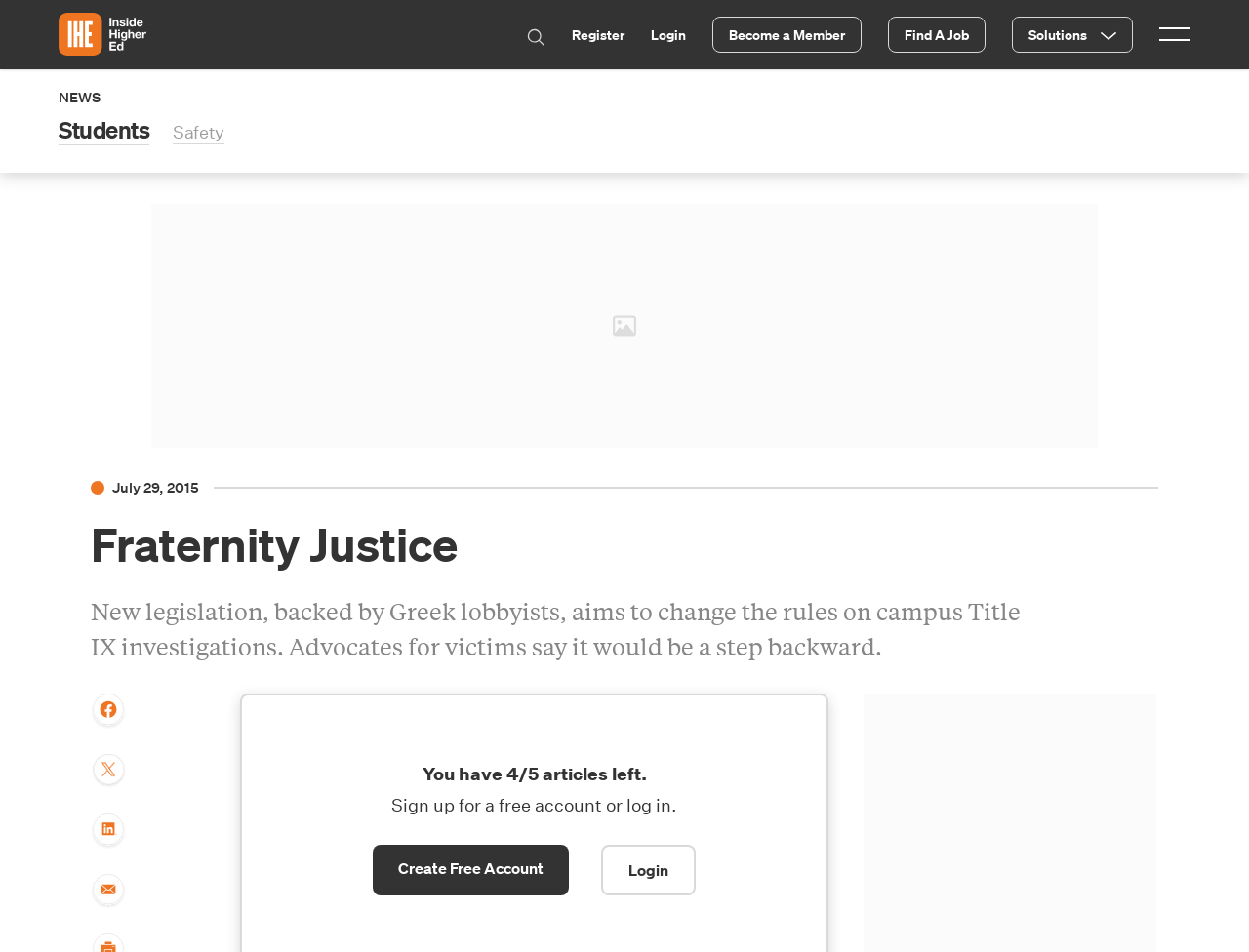Can you determine the bounding box coordinates of the area that needs to be clicked to fulfill the following instruction: "search for something"?

[0.421, 0.028, 0.437, 0.049]